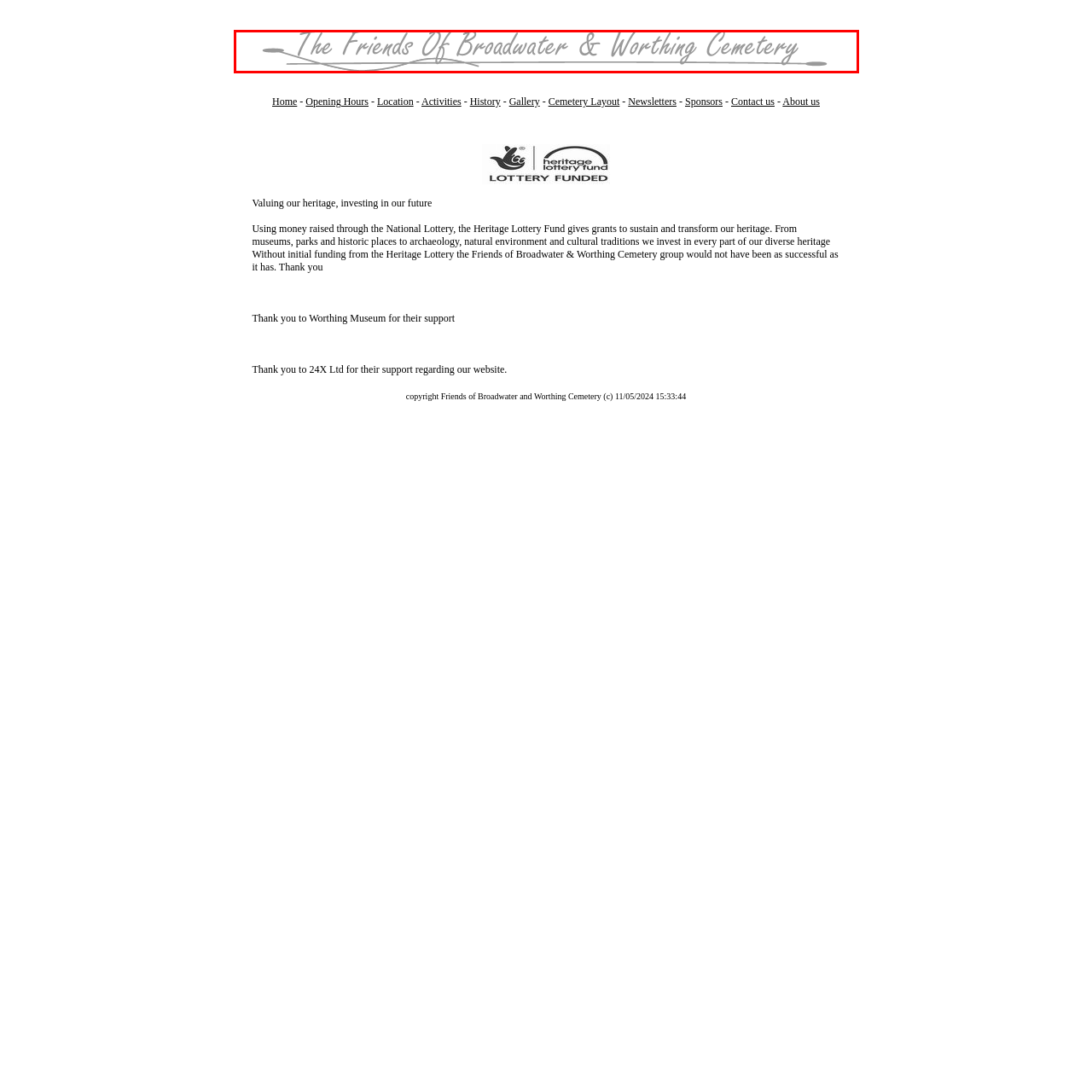View the section of the image outlined in red, What does the title serve as for visitors? Provide your response in a single word or brief phrase.

Focal point